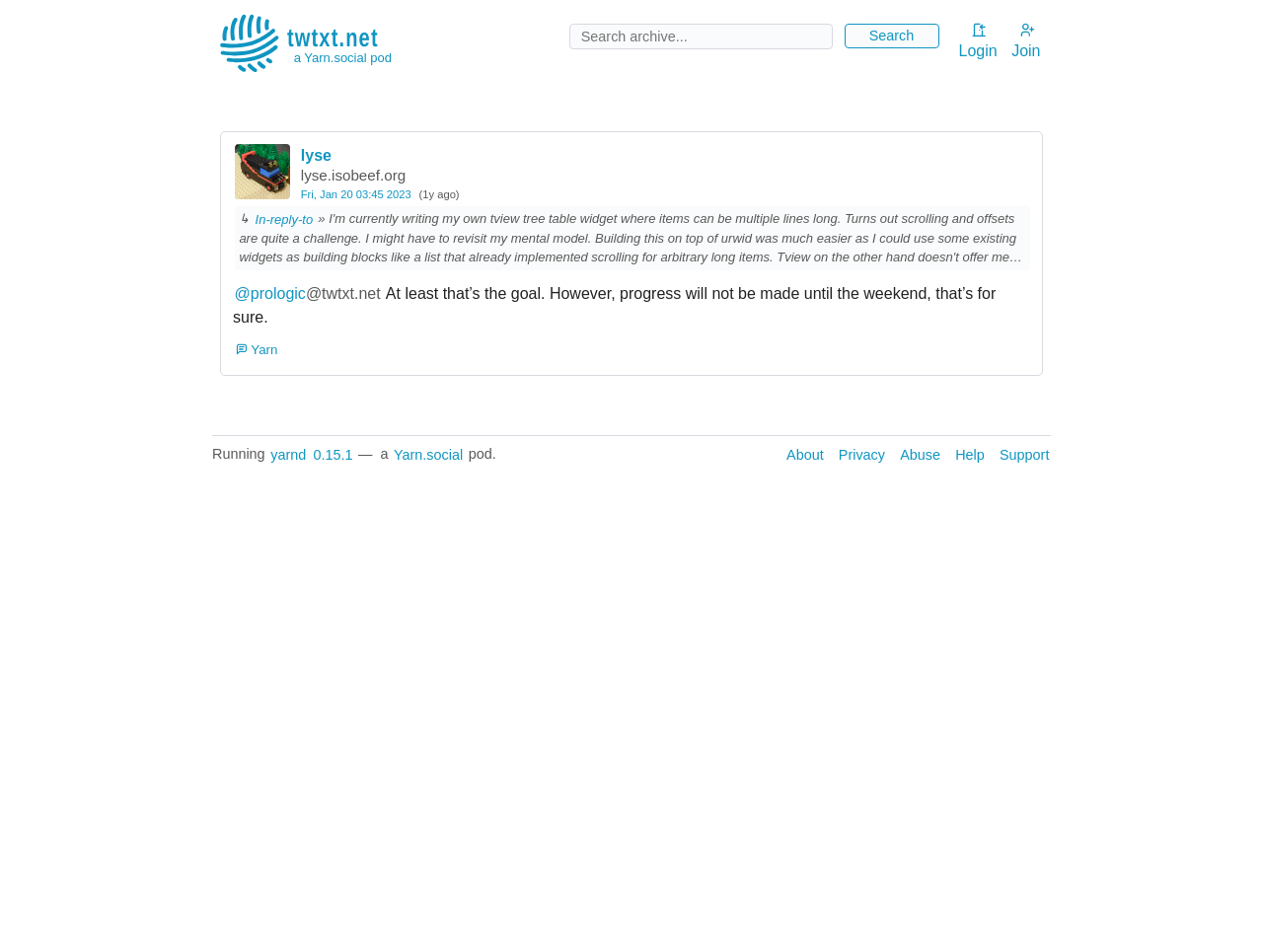Locate the bounding box of the UI element with the following description: "twtxt.net a Yarn.social pod".

[0.168, 0.065, 0.335, 0.086]